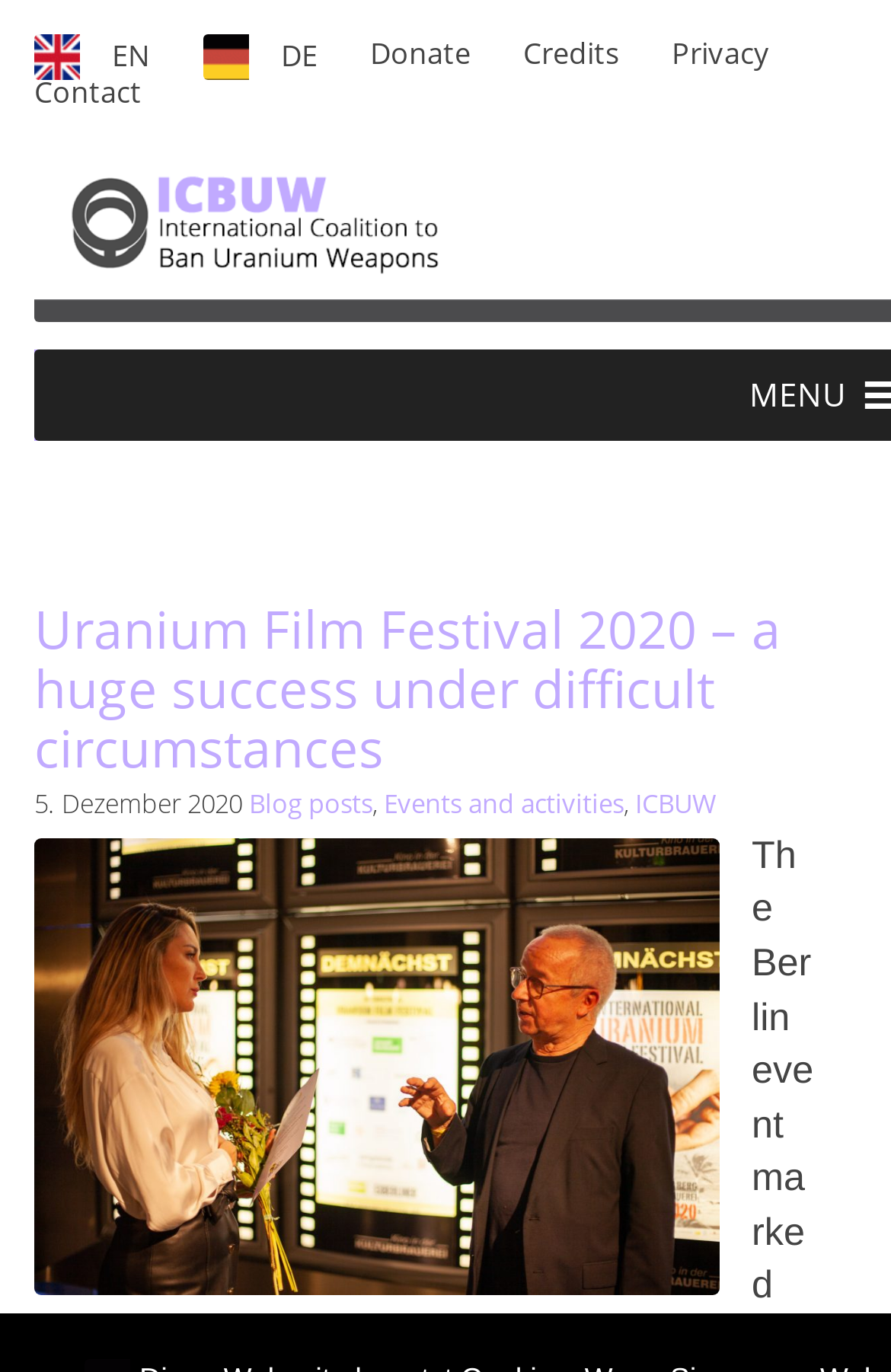Create a detailed summary of all the visual and textual information on the webpage.

The webpage is about the Uranium Film Festival 2020, which was a huge success despite difficult circumstances. At the top left, there is a link to skip to the content, followed by language options, including English and German. On the same line, there are links to donate, credits, privacy, and contact information. 

Below these links, there is a button labeled "MENU" on the top right, which is not expanded. Underneath, there is a header section that spans almost the entire width of the page. Within this section, there is a large heading that repeats the title of the webpage, "Uranium Film Festival 2020 – a huge success under difficult circumstances". 

Below the heading, there is a date, "5. Dezember 2020", followed by links to "Blog posts", "Events and activities", and "ICBUW", separated by commas. These links are positioned in the top half of the page, with the "MENU" button and language options above them.